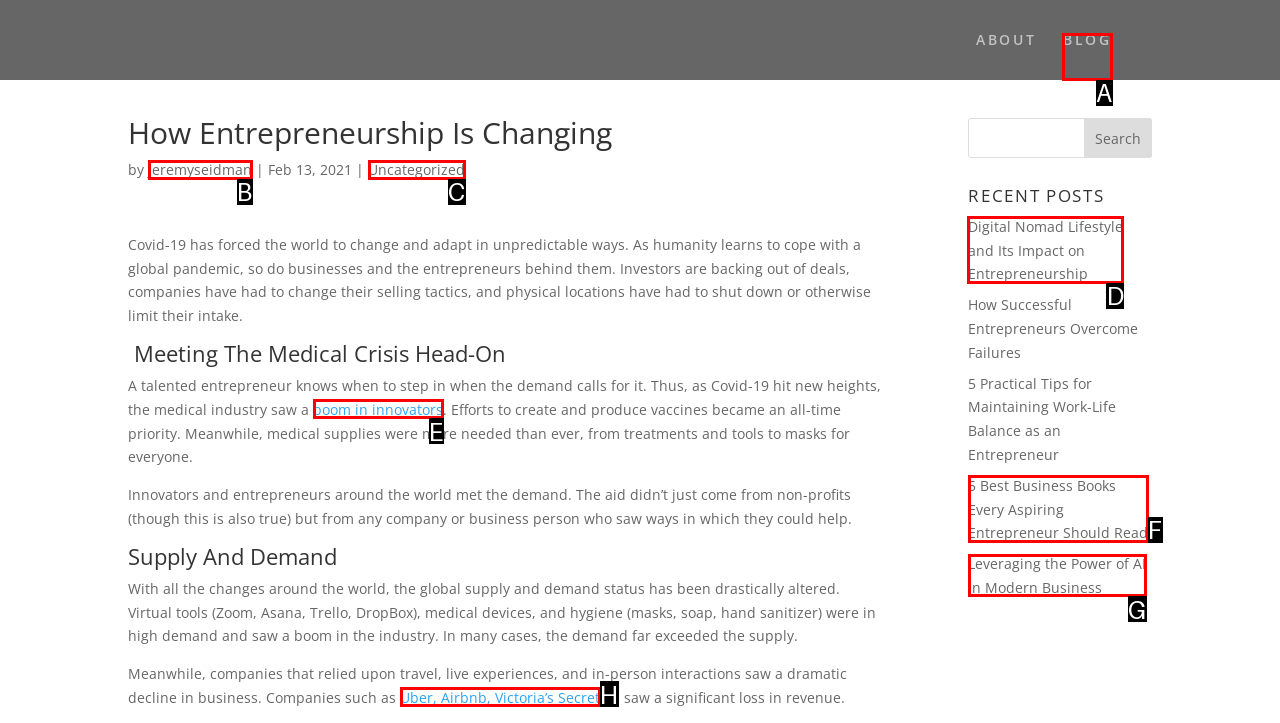Find the correct option to complete this instruction: Read the blog post about digital nomad lifestyle. Reply with the corresponding letter.

D